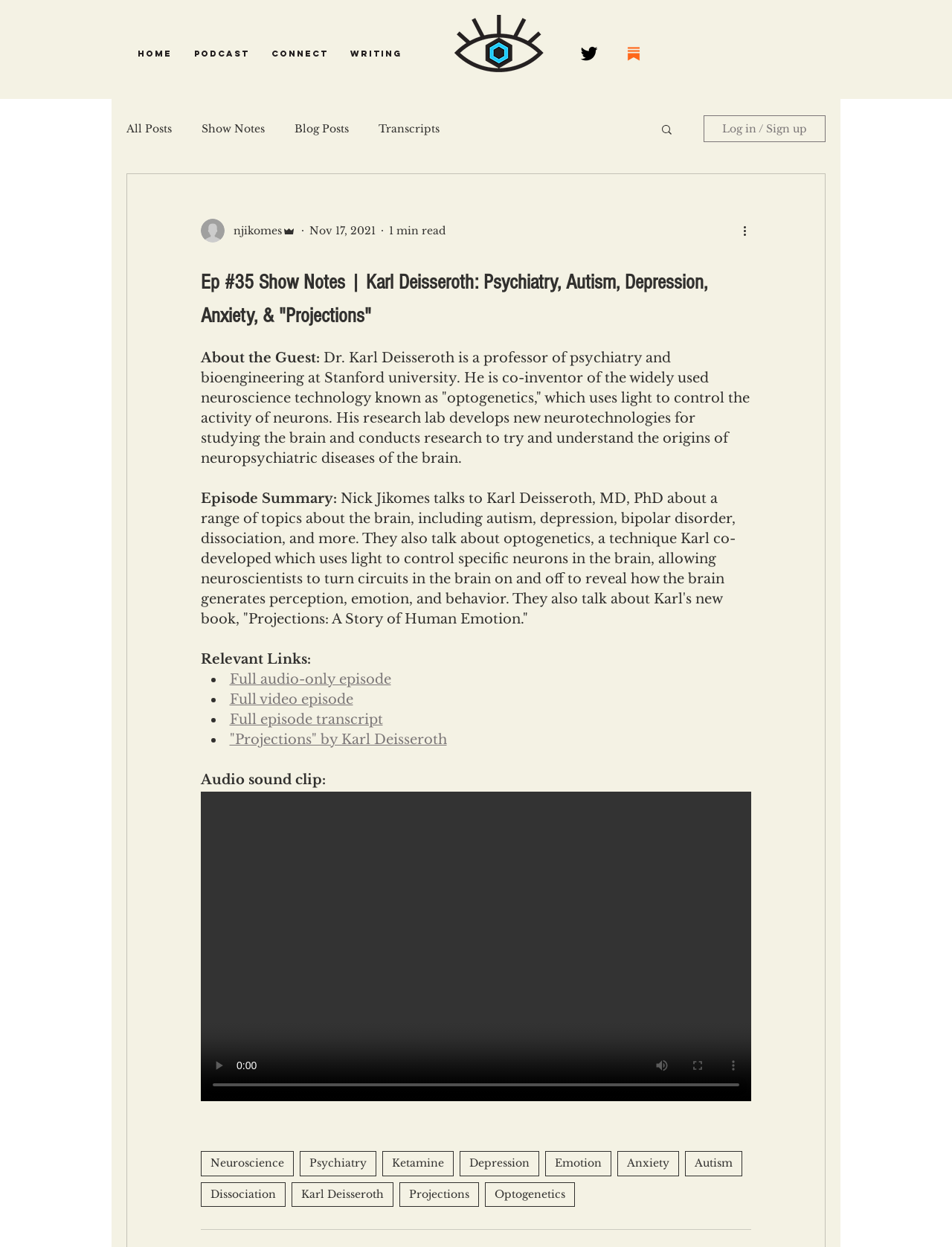Offer an extensive depiction of the webpage and its key elements.

This webpage is about an episode of a podcast featuring Dr. Karl Deisseroth, a professor of psychiatry and bioengineering at Stanford University. The page is divided into several sections. At the top, there is a navigation bar with links to the site's home page, podcast, connect, and writing sections. Next to it, there is a social bar with links to Twitter and another social media platform. Below these, there is a header image and a search button.

On the left side of the page, there is a navigation menu with links to all posts, show notes, blog posts, and transcripts. Below this menu, there is a button to log in or sign up.

The main content of the page is an article about the podcast episode. It starts with a heading that reads "Ep #35 Show Notes | Karl Deisseroth: Psychiatry, Autism, Depression, Anxiety, & 'Projections'". Below this, there is a section about the guest, Dr. Karl Deisseroth, which includes a brief description of his work and achievements.

The next section is an episode summary, which describes the topics discussed in the podcast episode, including autism, depression, and optogenetics. Below this, there is a section with relevant links, including links to the full audio-only episode, full video episode, full episode transcript, and Dr. Deisseroth's book "Projections".

There is also an audio sound clip section with buttons to play, mute, and enter full screen mode. Below this, there is a navigation menu with tags related to the episode, including neuroscience, psychiatry, ketamine, depression, and anxiety.

At the bottom of the page, there is a link to support the podcast.